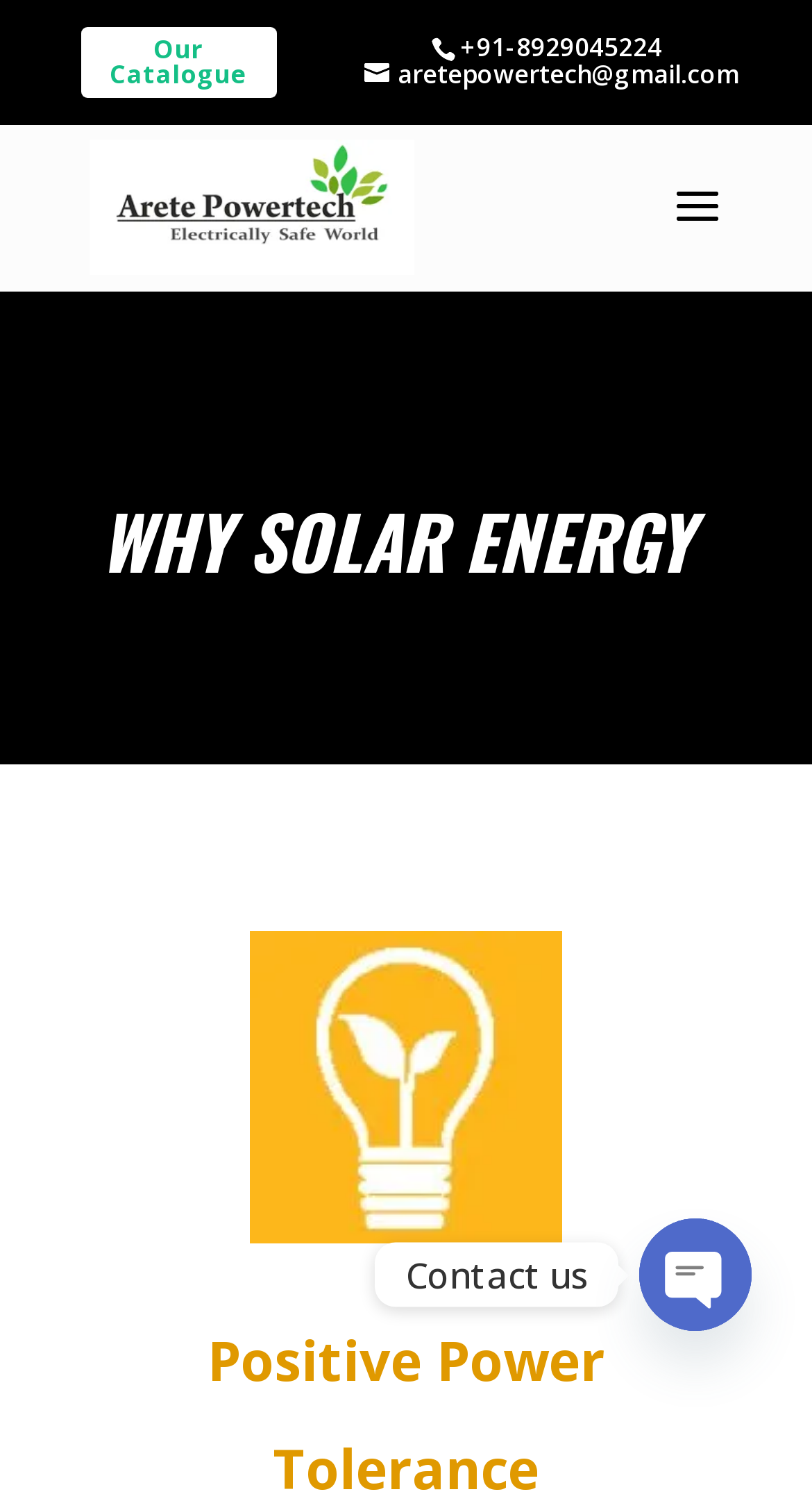Extract the main title from the webpage.

WHY SOLAR ENERGY